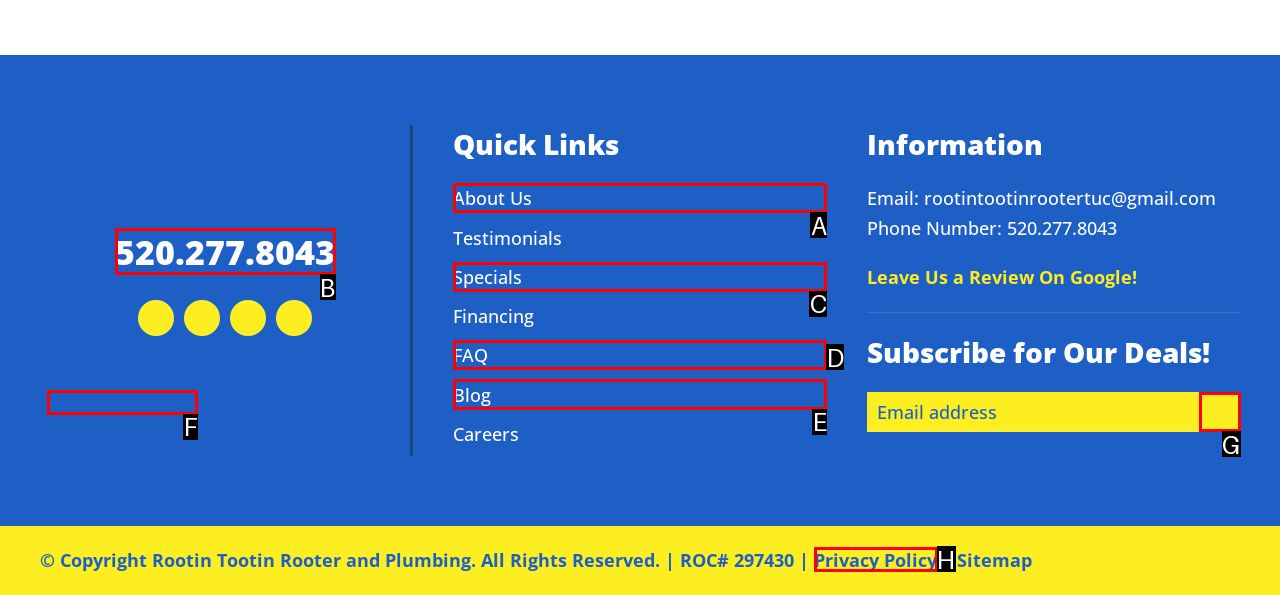Choose the HTML element that needs to be clicked for the given task: Subscribe to the newsletter Respond by giving the letter of the chosen option.

G